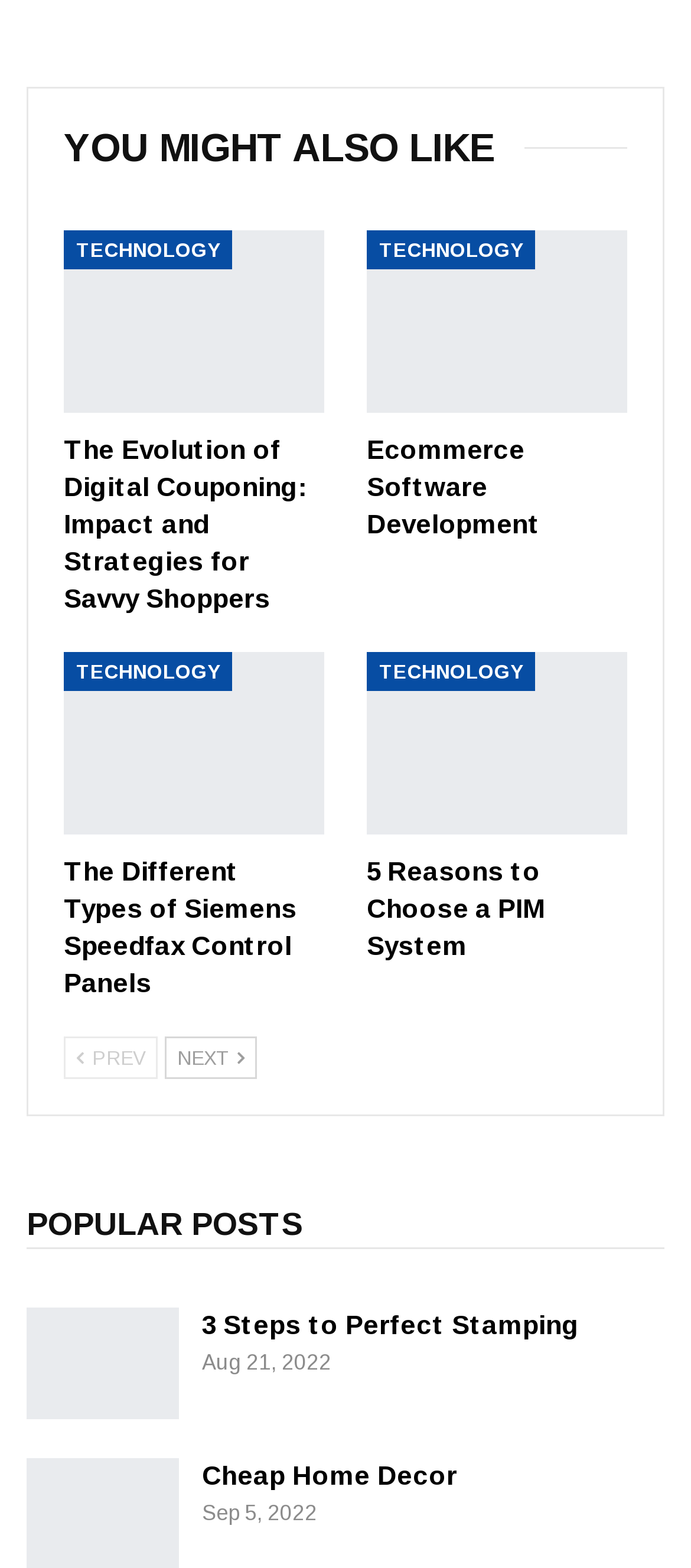Locate the bounding box coordinates of the element that should be clicked to fulfill the instruction: "Click on 'YOU MIGHT ALSO LIKE'".

[0.092, 0.087, 0.759, 0.106]